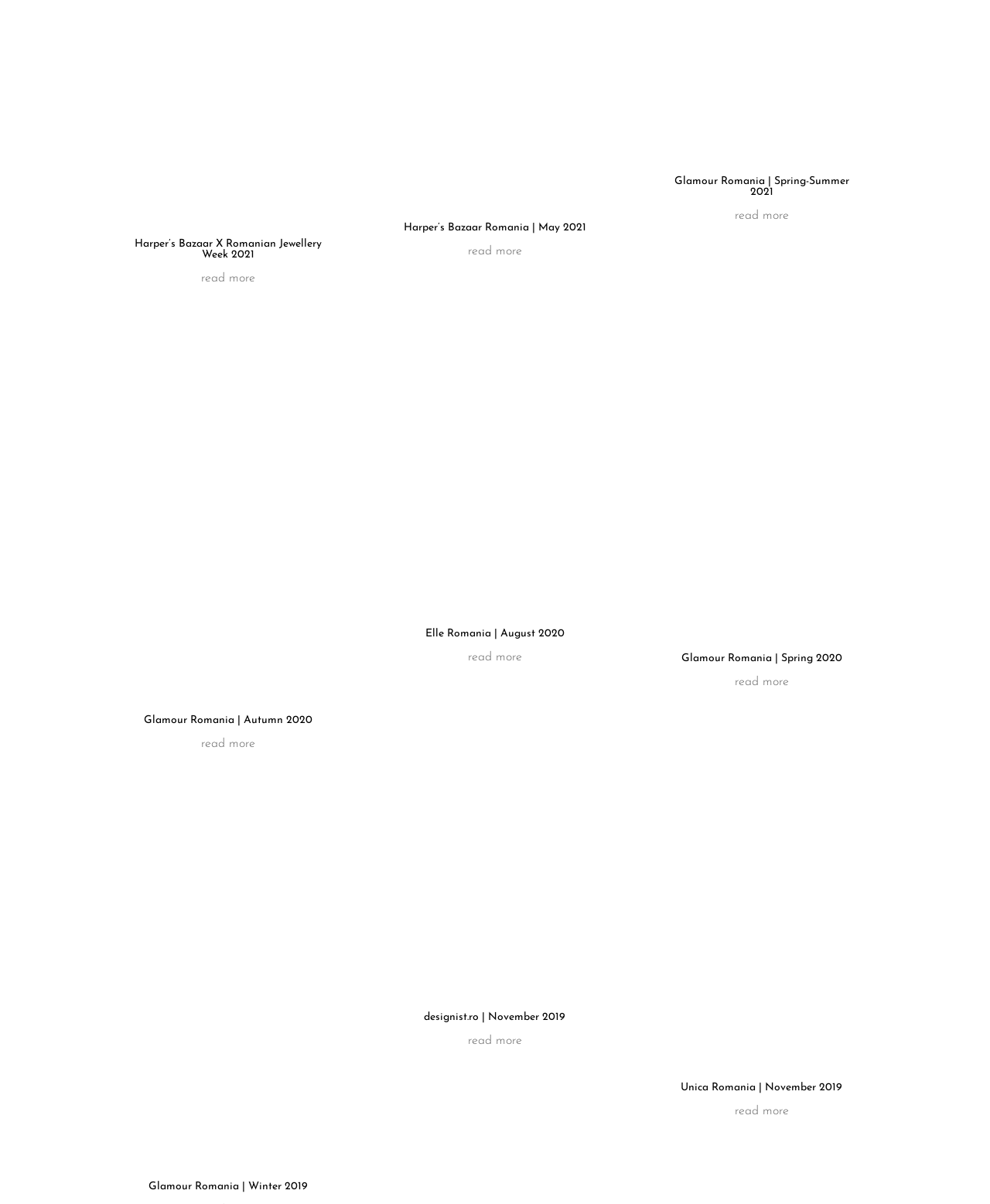Answer this question using a single word or a brief phrase:
What is the title of the first article?

Harper’s Bazaar X Romanian Jewellery Week 2021